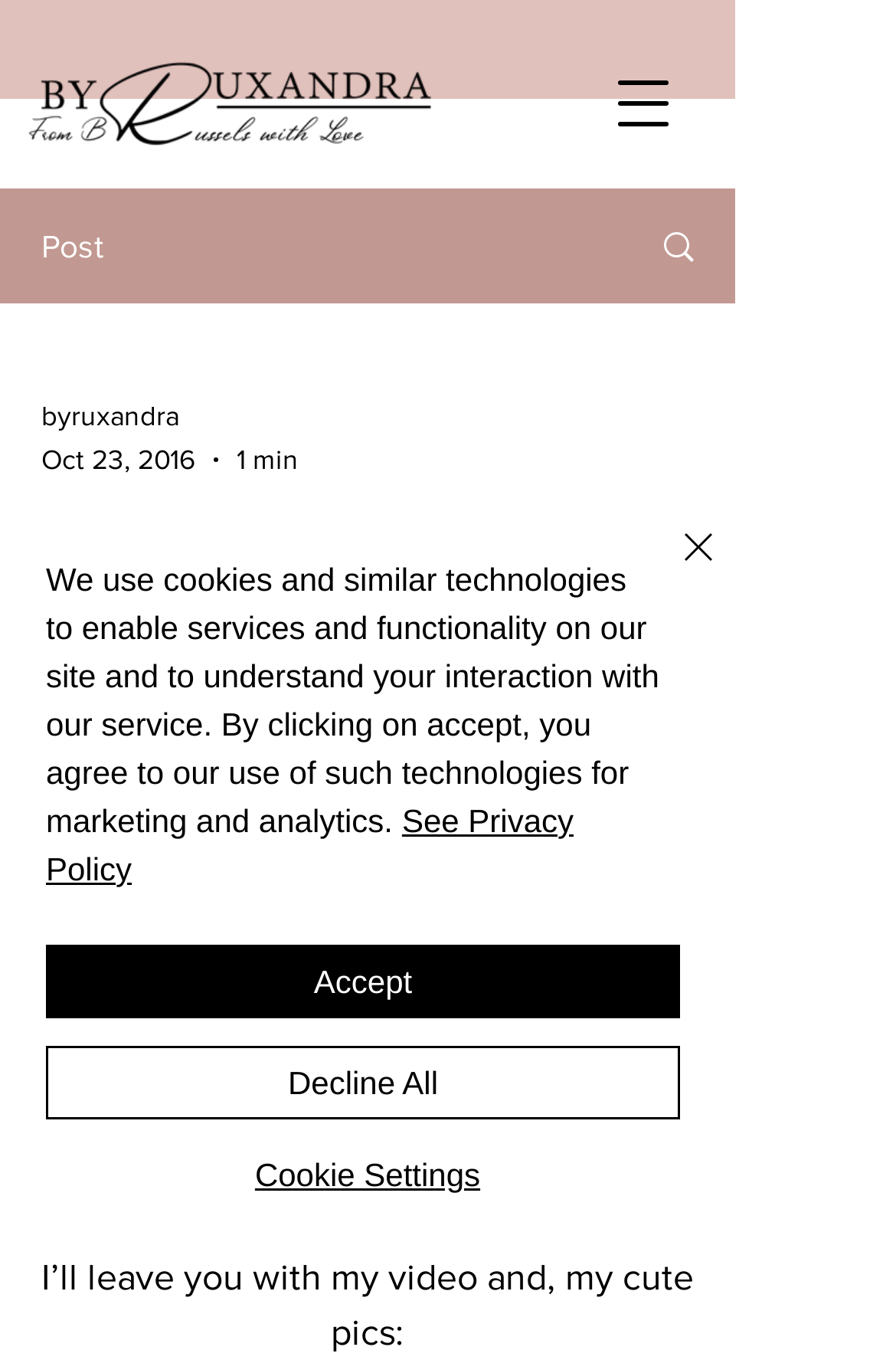Select the bounding box coordinates of the element I need to click to carry out the following instruction: "Read the post".

[0.046, 0.389, 0.774, 0.441]